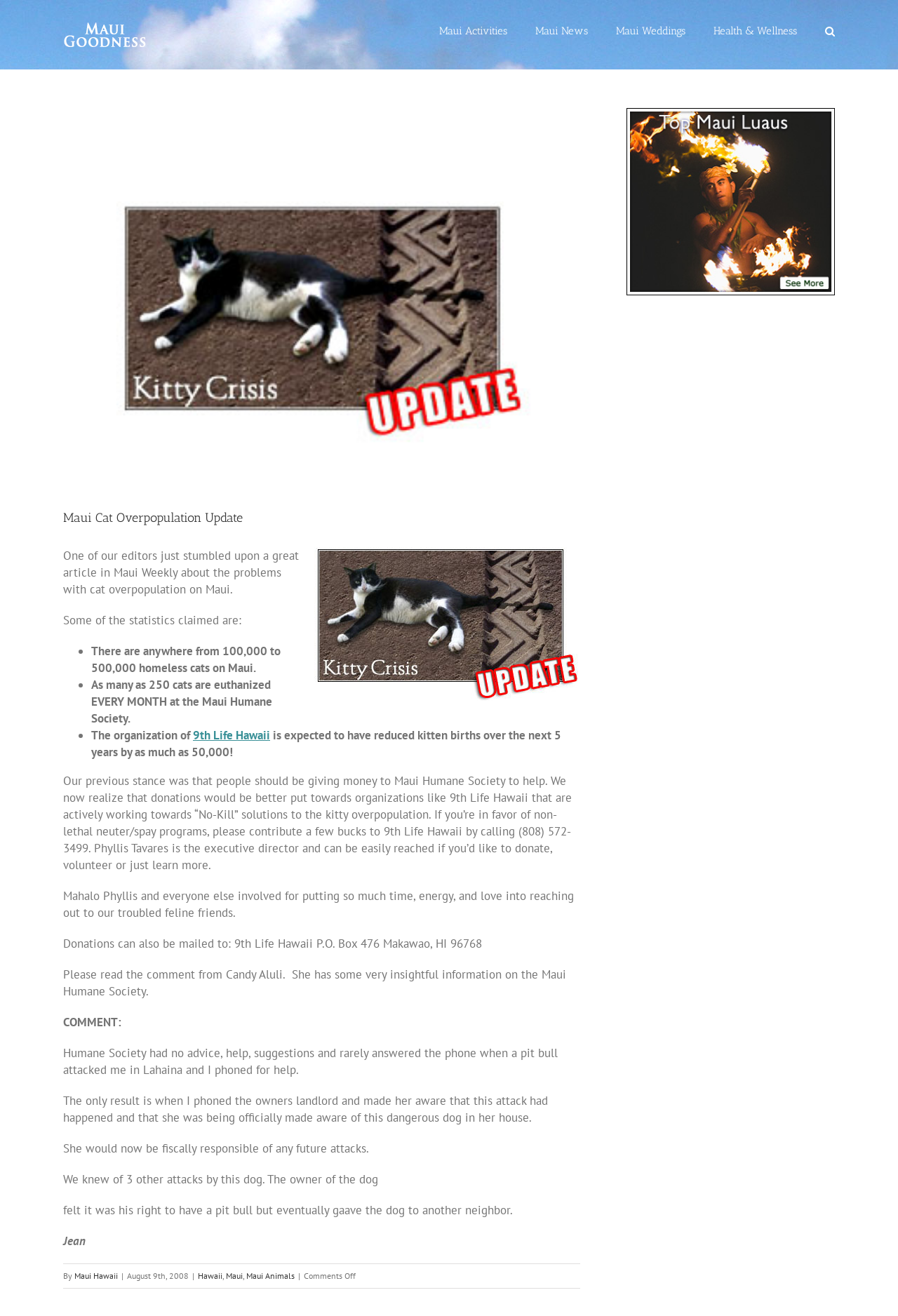Show the bounding box coordinates of the element that should be clicked to complete the task: "Check out top Maui luaus".

[0.698, 0.083, 0.93, 0.094]